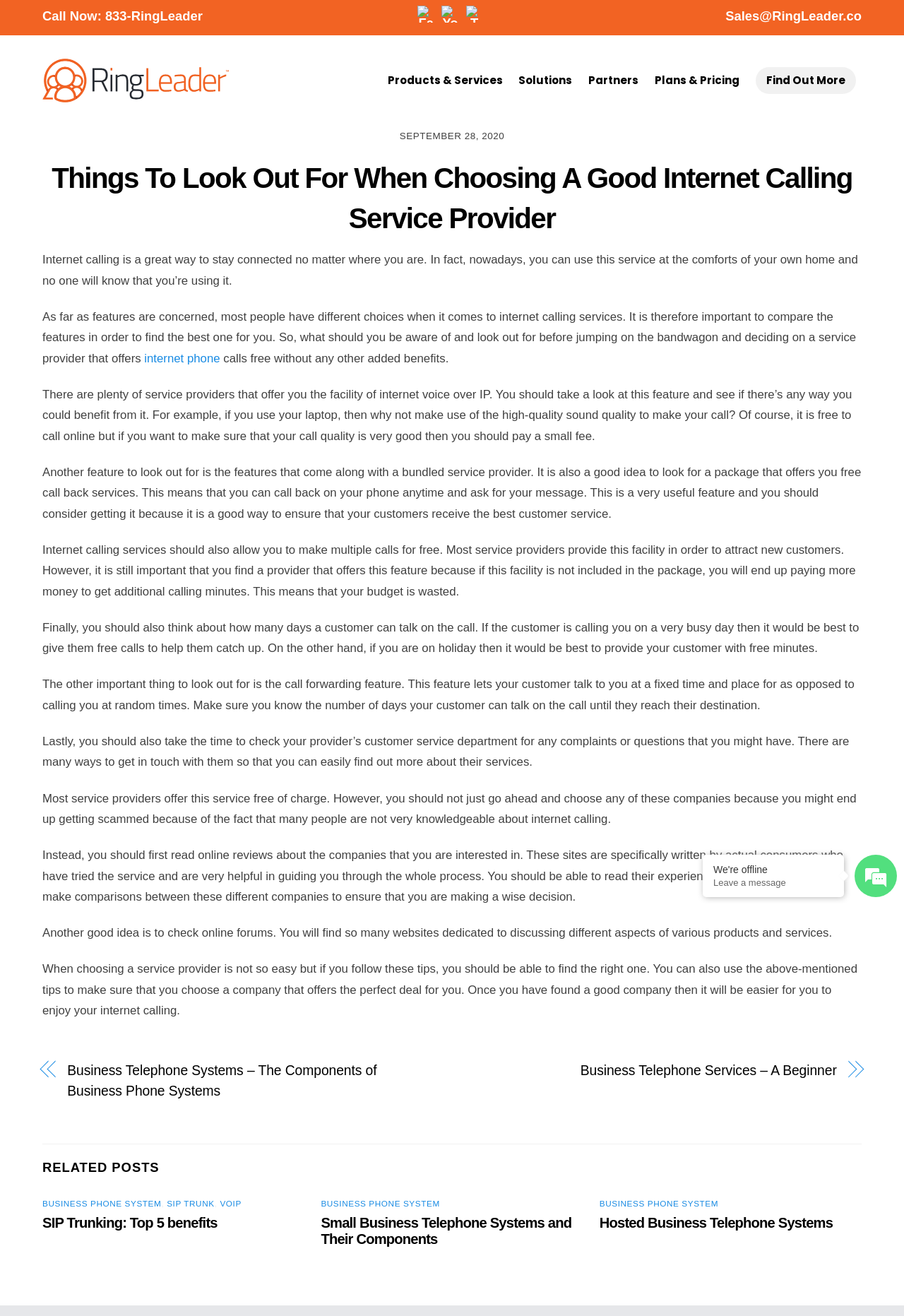Please locate the clickable area by providing the bounding box coordinates to follow this instruction: "Visit the 'Products & Services' page".

[0.422, 0.049, 0.563, 0.074]